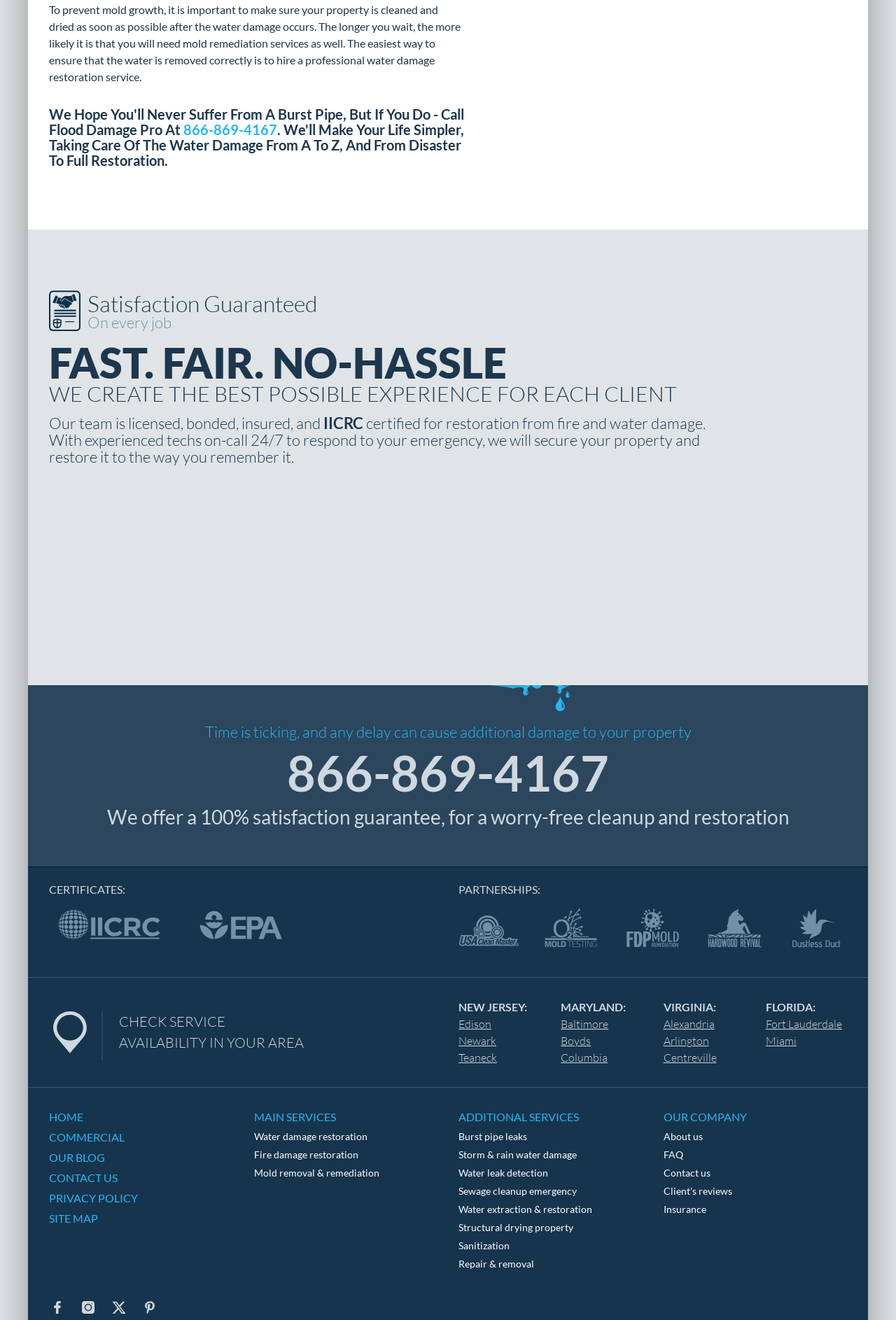Identify the bounding box coordinates of the specific part of the webpage to click to complete this instruction: "Visit the company's Facebook page".

[0.055, 0.984, 0.073, 0.998]